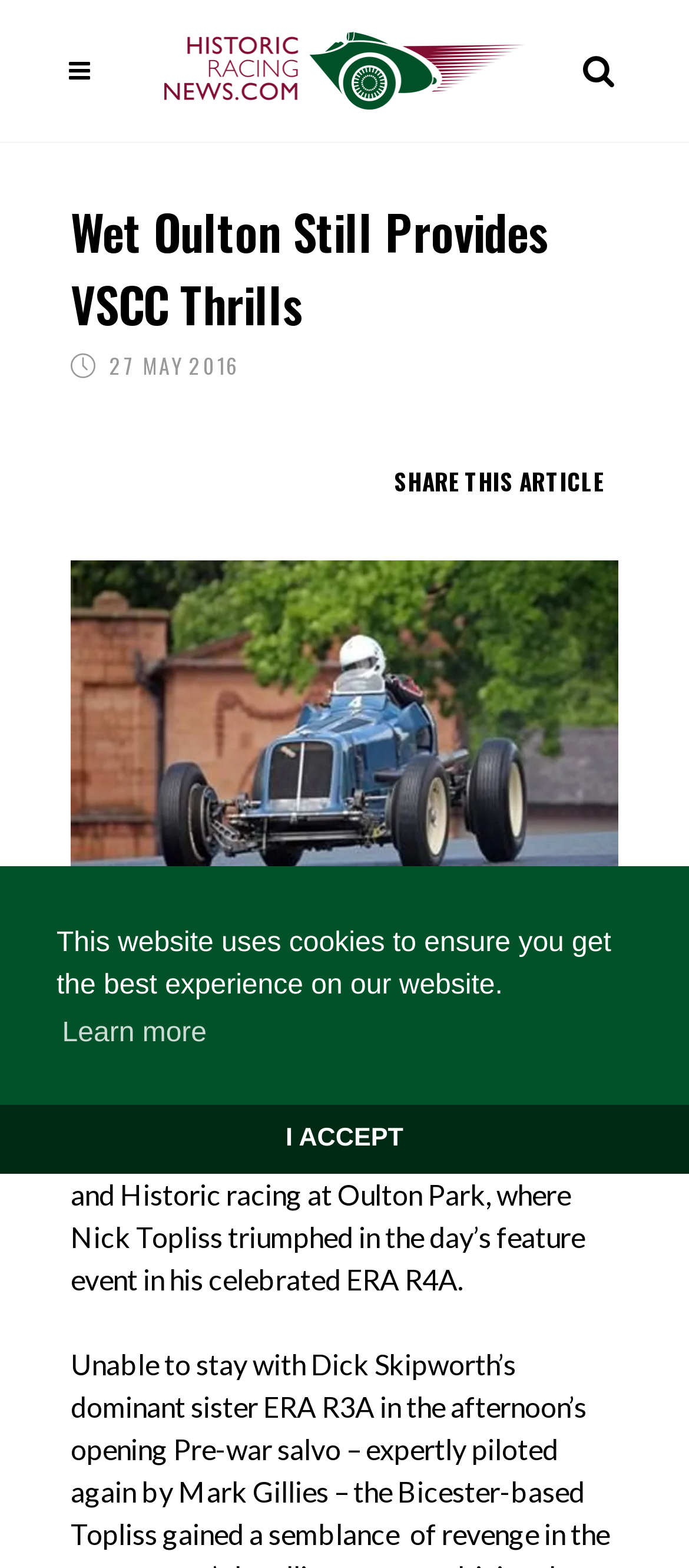Offer a meticulous caption that includes all visible features of the webpage.

The webpage is about a news article from HistoricRacingNews.com, with a focus on the Vintage Sports Car Club's event at Oulton Park. At the top of the page, there is a logo of Historic Racing News, accompanied by a search bar. Below the logo, there is a heading that reads "Wet Oulton Still Provides VSCC Thrills". 

To the right of the heading, there is a date "27 MAY 2016" displayed. Below the heading, there is a share button with the text "SHARE THIS ARTICLE". 

The main content of the article is an image with a link, taking up most of the page's width. Below the image, there is a paragraph of text that summarizes the article, describing the event at Oulton Park and the winner of the feature event, Nick Topliss.

At the bottom of the page, there is a cookie consent dialog with a message explaining the use of cookies on the website, along with two buttons: "learn more about cookies" and "dismiss cookie message".